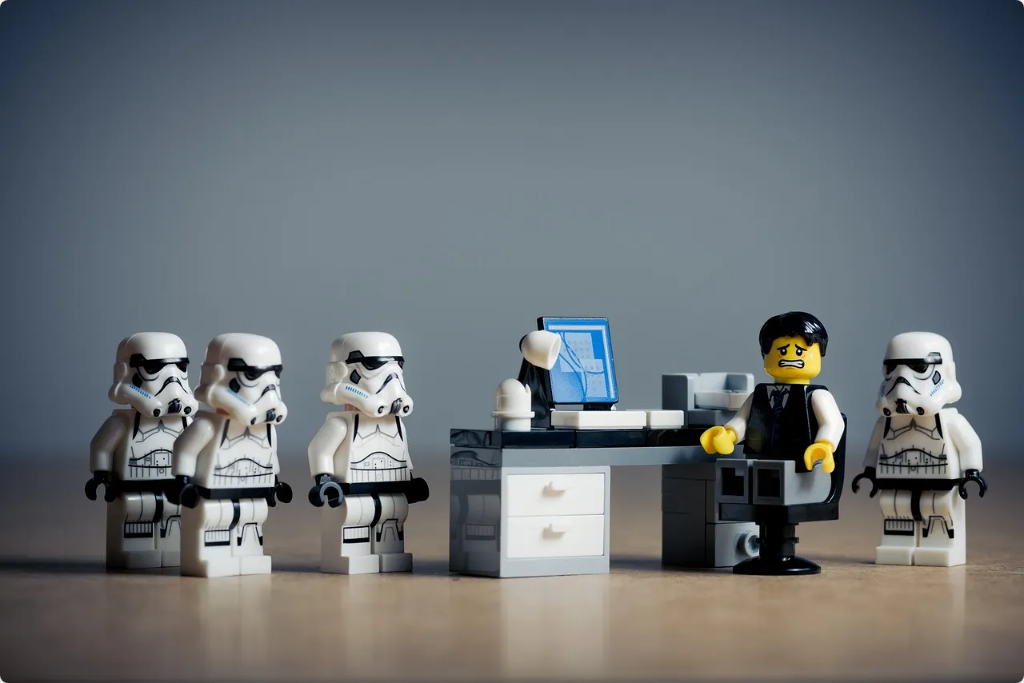Describe in detail everything you see in the image.

The image features a creative LEGO scene showcasing a humorous interaction between a businessman and a group of Stormtrooper figures. The businessman, looking nervous or distressed with a yellow face, is seated at a modern desk cluttered with an office computer and accessories, while the Stormtroopers stand attentively around him. The setting highlights a blend of business and science fiction elements, symbolizing perhaps a comical take on workplace dynamics or the pressures of corporate engagements in a galaxy far, far away. This whimsical arrangement evokes curiosity about the scenario and the relationship between the characters involved, capturing a playful contrast between the seriousness of business attire and the iconic, yet often humorous, presence of the Stormtroopers.